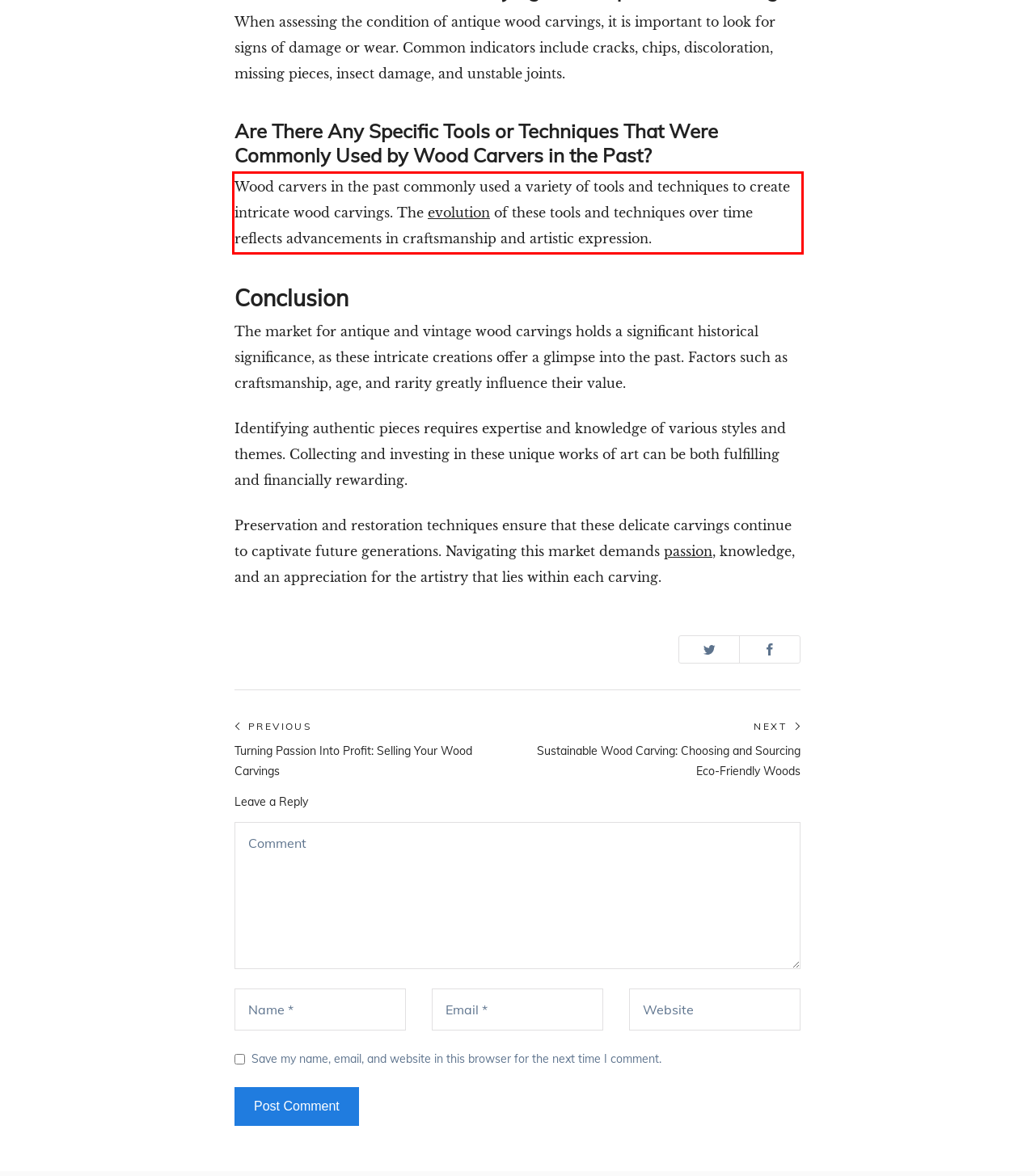With the given screenshot of a webpage, locate the red rectangle bounding box and extract the text content using OCR.

Wood carvers in the past commonly used a variety of tools and techniques to create intricate wood carvings. The evolution of these tools and techniques over time reflects advancements in craftsmanship and artistic expression.